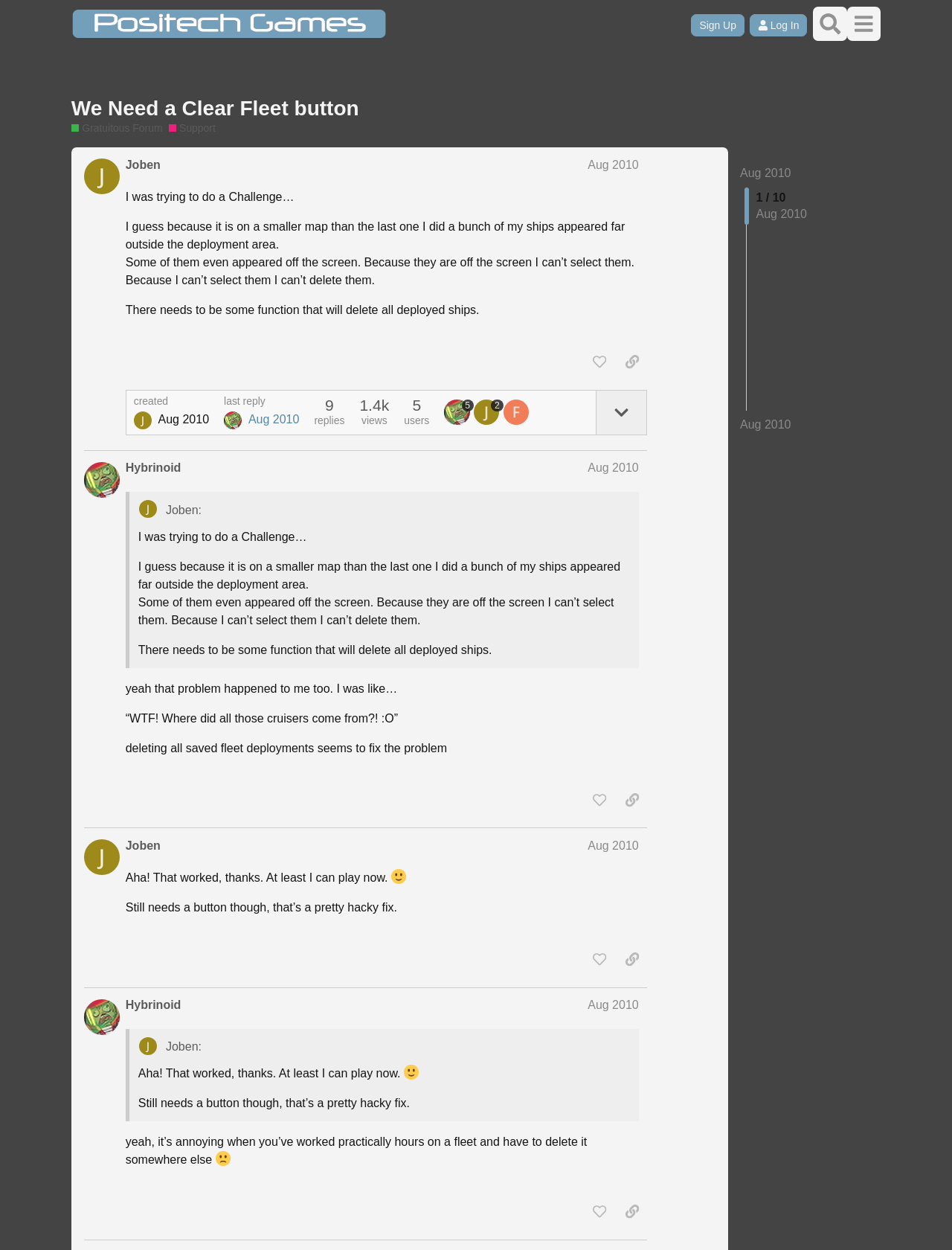What is the suggested solution to the problem? Observe the screenshot and provide a one-word or short phrase answer.

Deleting all saved fleet deployments